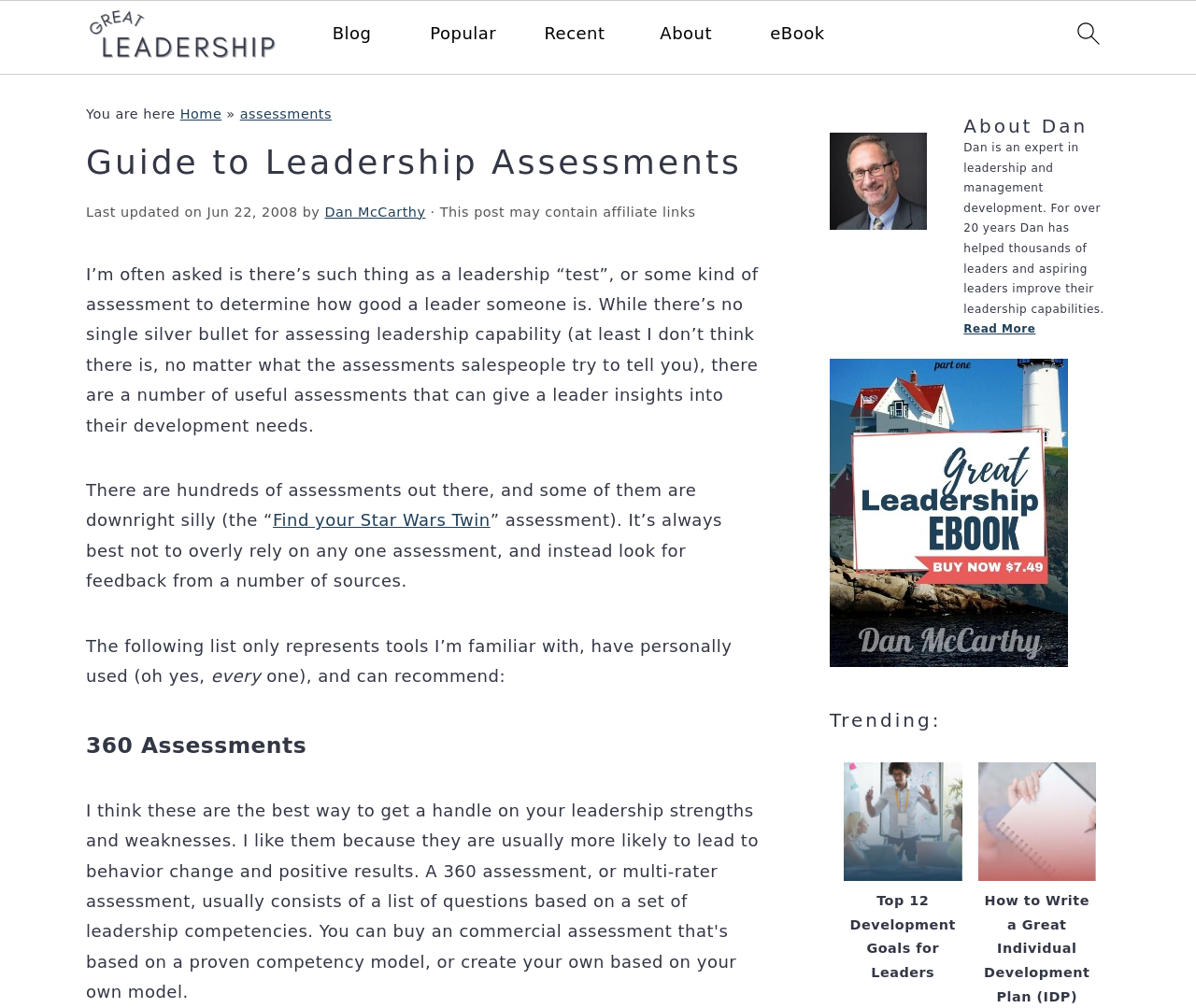Describe the webpage in detail, including text, images, and layout.

This webpage is about leadership assessments, specifically a guide to various assessments that can help leaders identify their development needs. At the top of the page, there are several links to navigate to different sections of the website, including the homepage, blog, popular posts, recent posts, about, and eBook. There is also a search icon on the top right corner.

Below the navigation links, there is a breadcrumb trail showing the current page's location within the website. The main content of the page is divided into two sections: the main article and the primary sidebar.

The main article starts with a heading "Guide to Leadership Assessments" and is followed by a brief introduction to the topic. The author explains that there is no single test to determine a leader's capabilities, but rather a number of useful assessments that can provide insights into development needs. The article then lists various assessments, including 360 assessments, that the author is familiar with and recommends.

On the right side of the page, the primary sidebar contains a heading "Primary Sidebar" and features a photo of the author, Dan McCarthy, with a brief description of his expertise in leadership and management development. Below the author's photo, there is a link to read more about him. Further down, there is an eBook cover with a link to access it, and a heading "Trending:" with no content below it.

Overall, the webpage is focused on providing information and resources on leadership assessments, with a clear and organized layout that makes it easy to navigate and read.